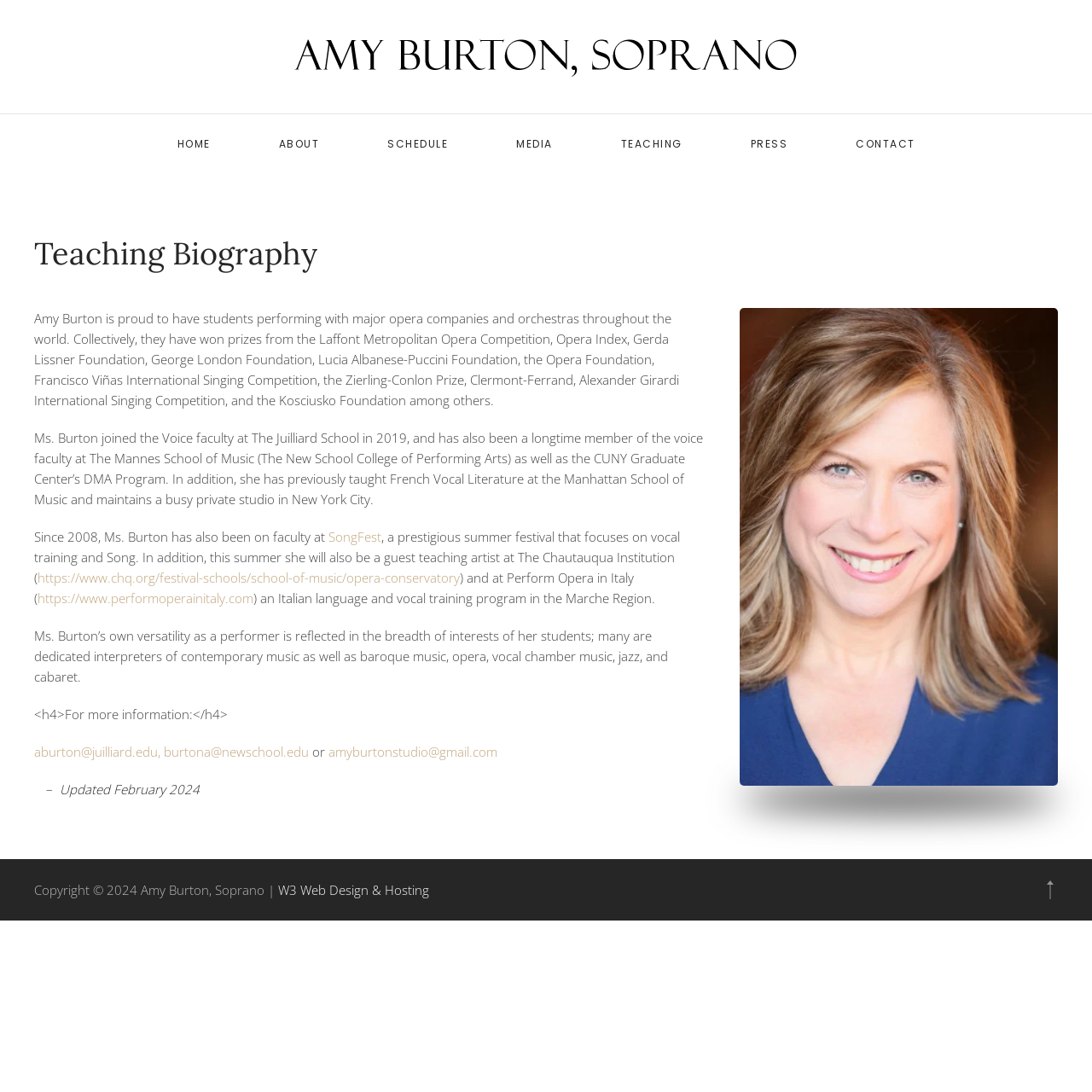Find the bounding box coordinates of the element's region that should be clicked in order to follow the given instruction: "Click the 'SCHEDULE' button". The coordinates should consist of four float numbers between 0 and 1, i.e., [left, top, right, bottom].

[0.323, 0.105, 0.441, 0.159]